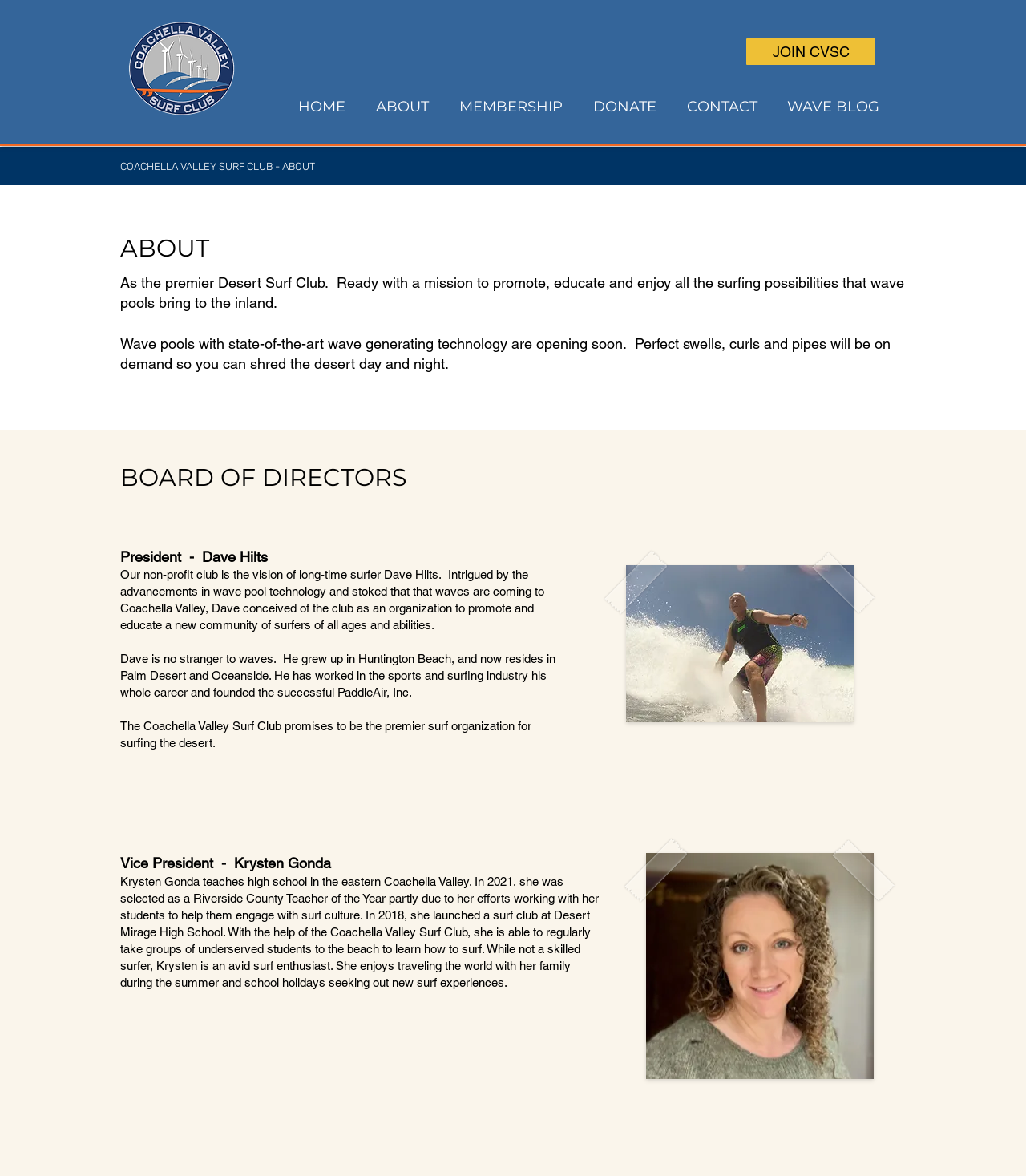Could you specify the bounding box coordinates for the clickable section to complete the following instruction: "View the image of Krysten Gonda"?

[0.63, 0.725, 0.852, 0.918]